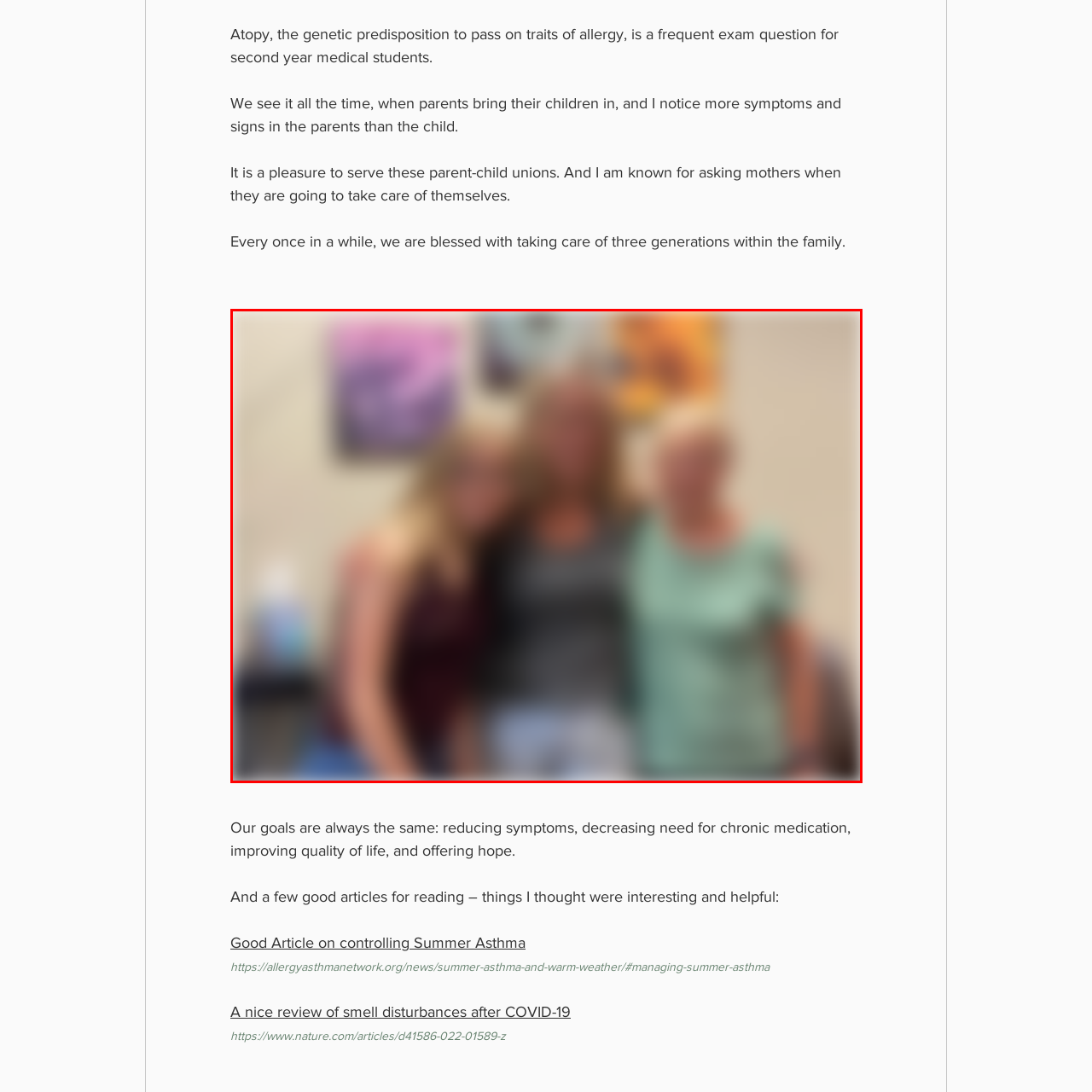Refer to the image enclosed in the red bounding box, then answer the following question in a single word or phrase: What is behind the three women in the image?

Colorful artwork